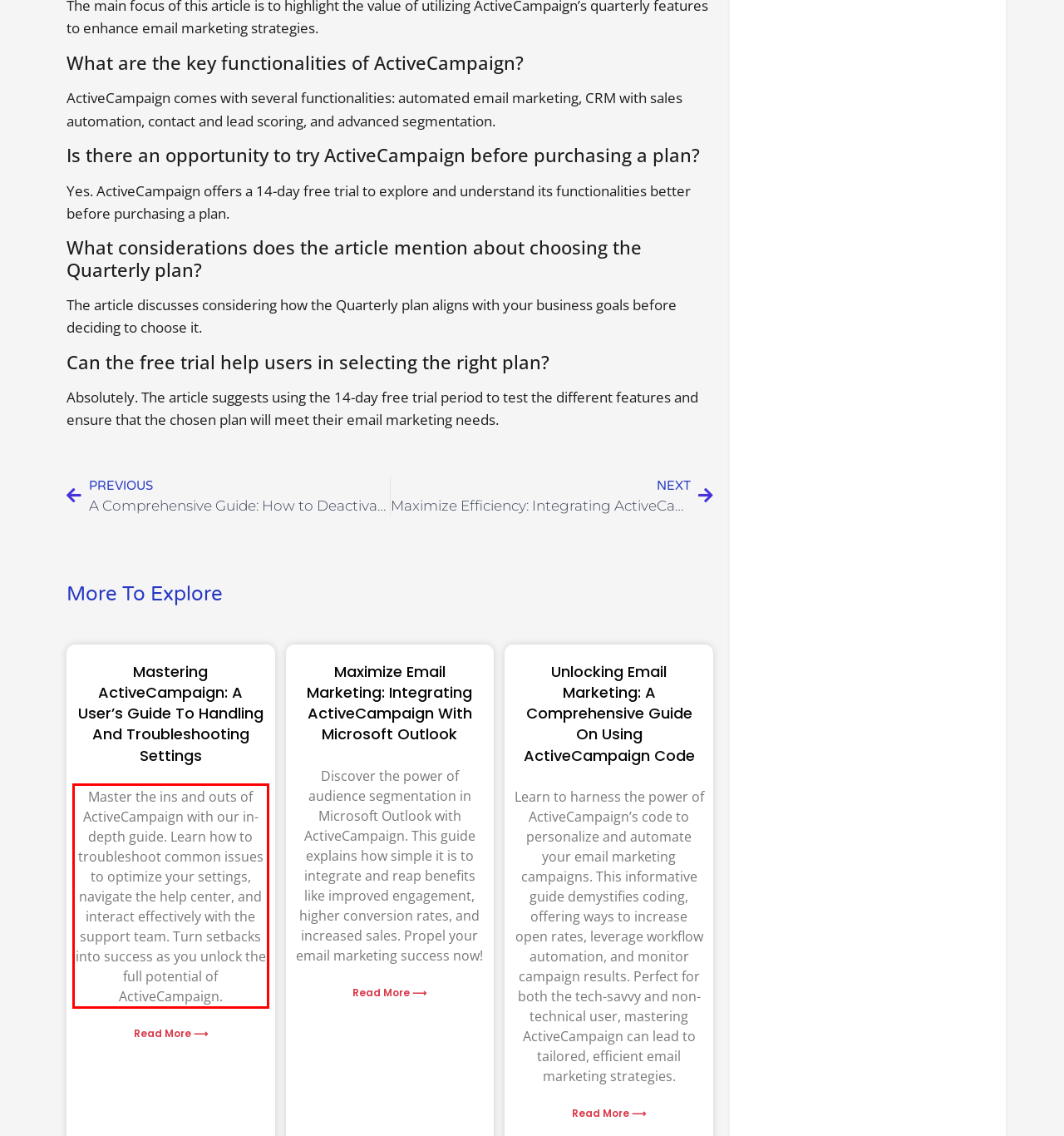Using the provided screenshot, read and generate the text content within the red-bordered area.

Master the ins and outs of ActiveCampaign with our in-depth guide. Learn how to troubleshoot common issues to optimize your settings, navigate the help center, and interact effectively with the support team. Turn setbacks into success as you unlock the full potential of ActiveCampaign.